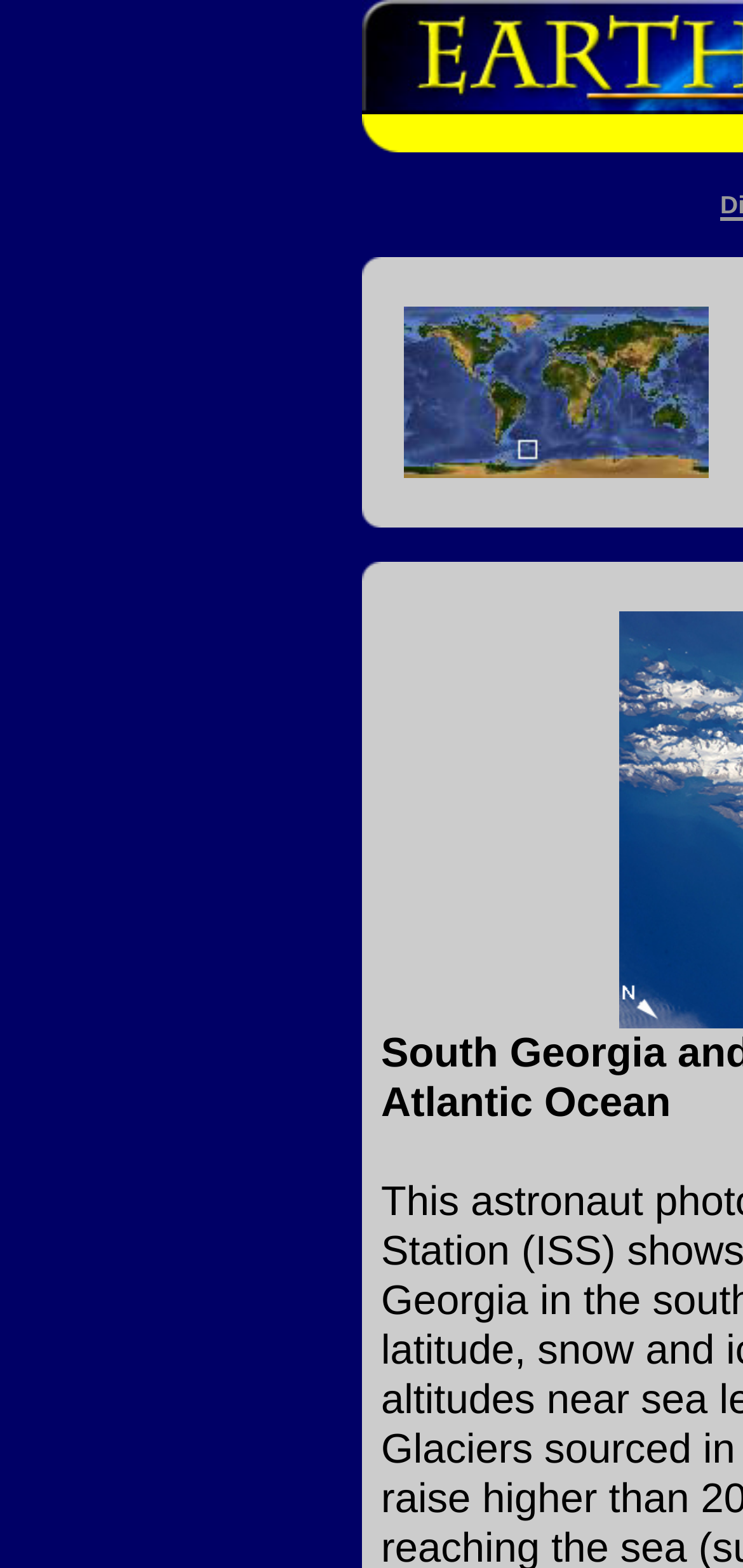What is the logo of the webpage?
Answer the question with as much detail as possible.

The logo of the webpage is located at the top left corner, which is an image with the text 'Earth from Space'.